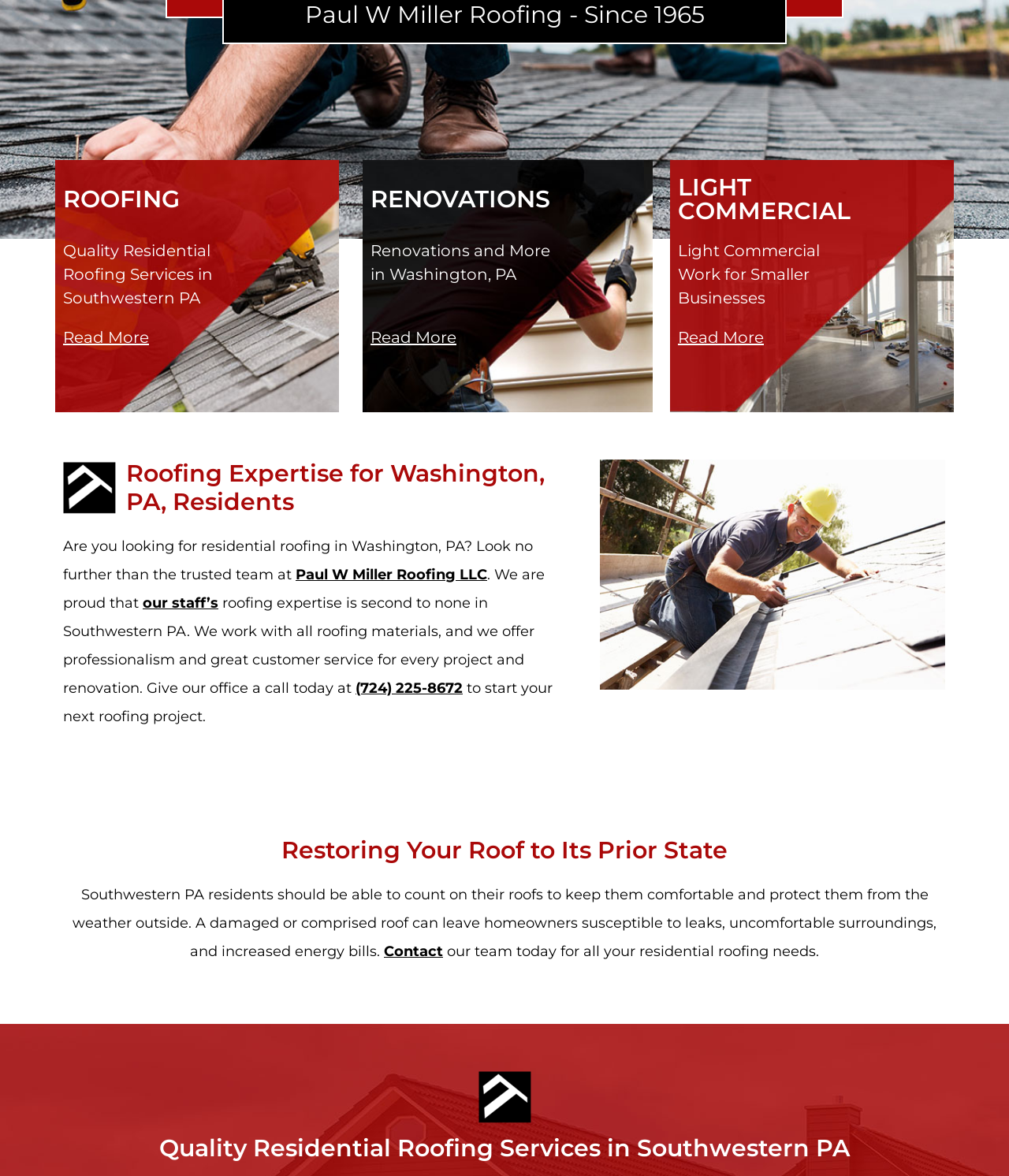Identify the bounding box coordinates for the UI element described as follows: "Read More". Ensure the coordinates are four float numbers between 0 and 1, formatted as [left, top, right, bottom].

[0.367, 0.279, 0.452, 0.295]